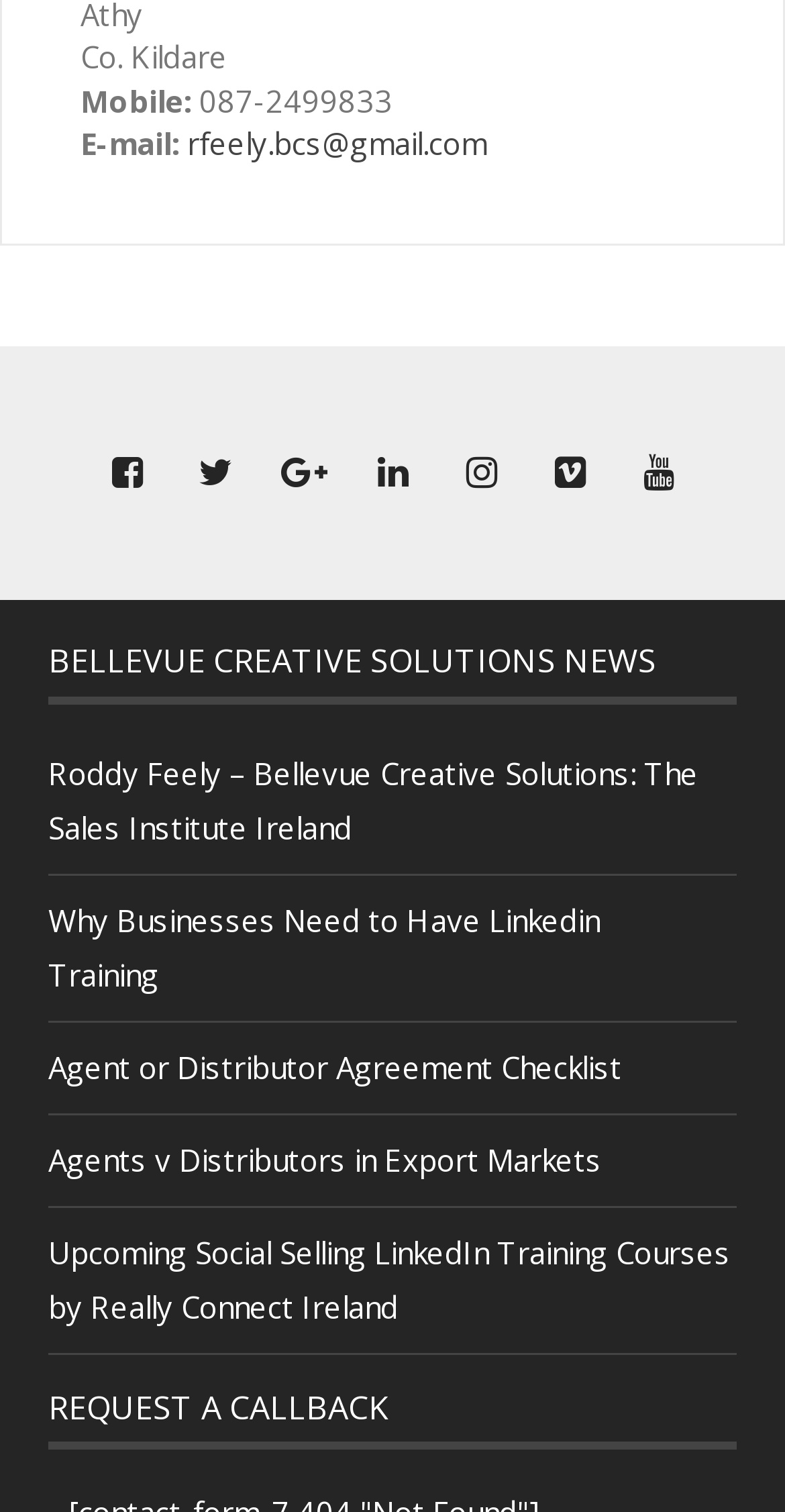Could you specify the bounding box coordinates for the clickable section to complete the following instruction: "Check the upcoming social selling LinkedIn training courses"?

[0.061, 0.815, 0.93, 0.877]